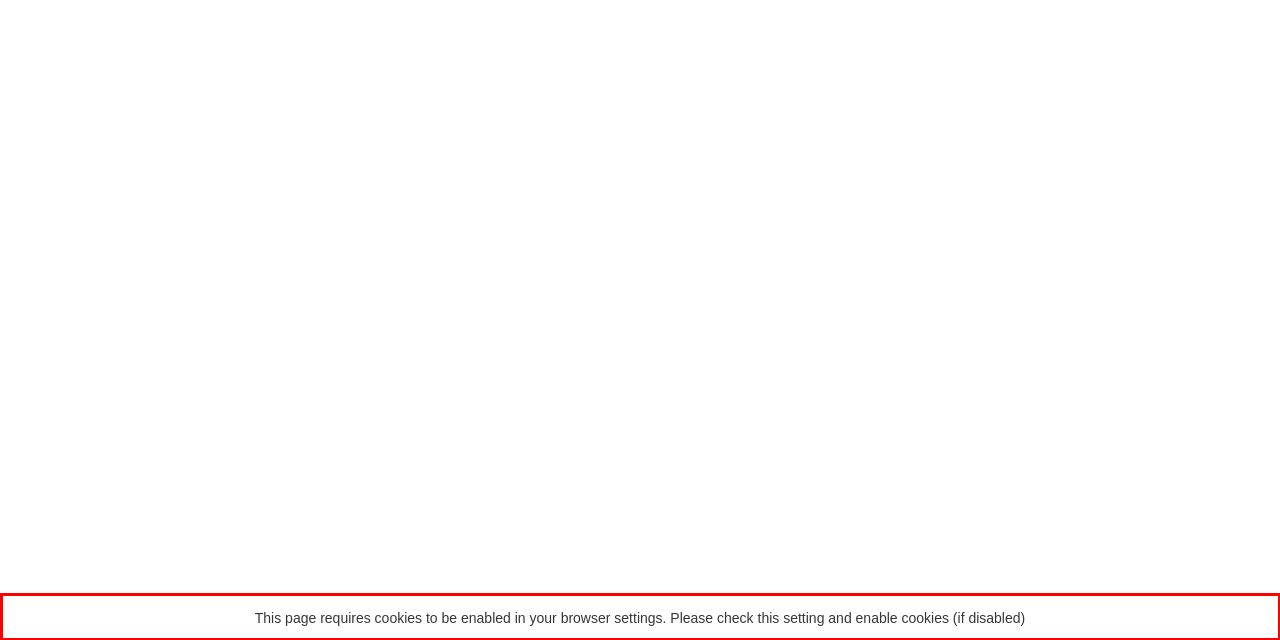Inspect the webpage screenshot that has a red bounding box and use OCR technology to read and display the text inside the red bounding box.

This page requires cookies to be enabled in your browser settings. Please check this setting and enable cookies (if disabled)